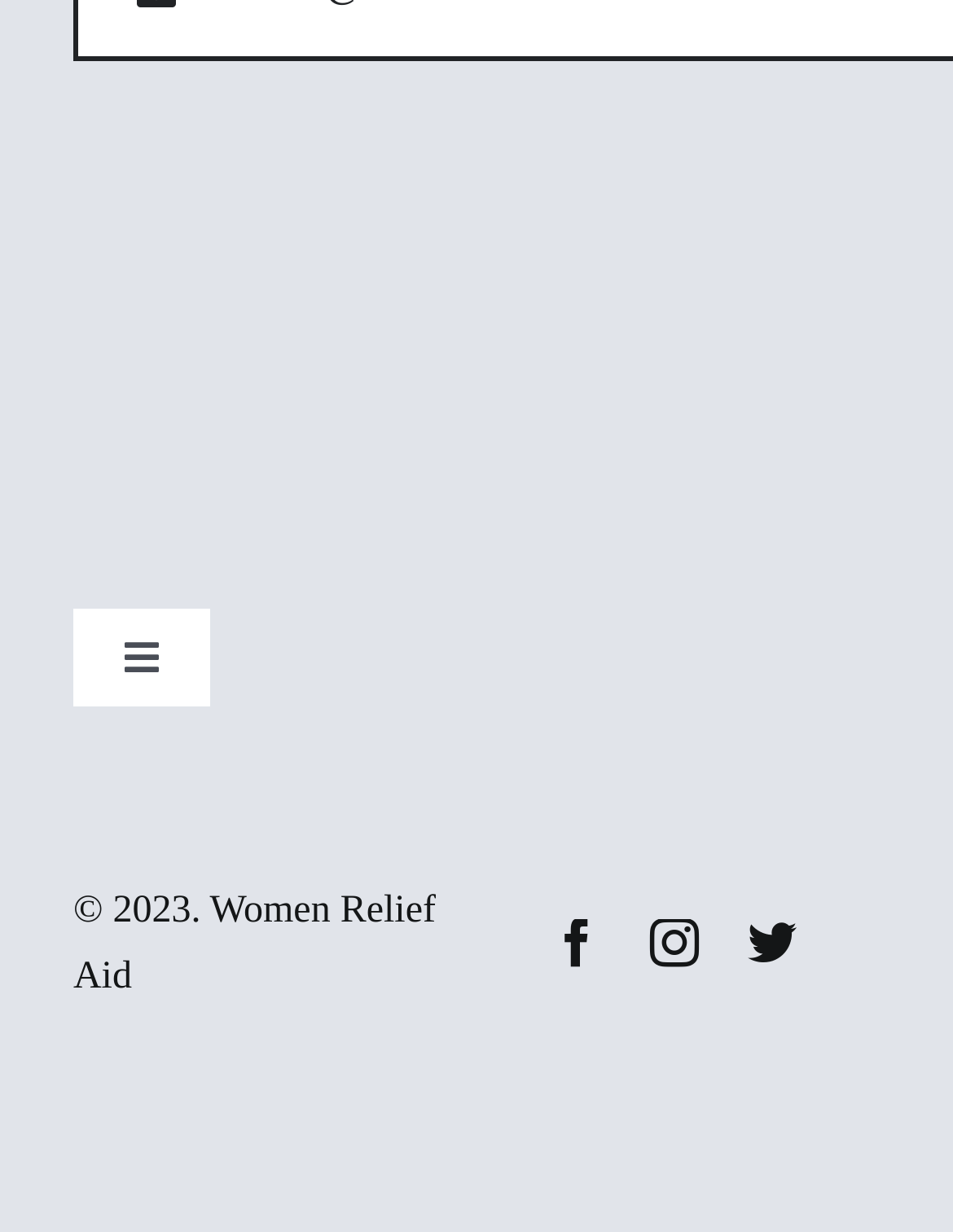What is the vertical position of the 'BOARD OF GOVERNANCE' link relative to the 'OUR MISSION & VALUES' link?
Look at the screenshot and provide an in-depth answer.

The 'BOARD OF GOVERNANCE' link has a y1 coordinate of 0.836, which is greater than the y1 coordinate of 0.705 of the 'OUR MISSION & VALUES' link, indicating that it is located below the 'OUR MISSION & VALUES' link.